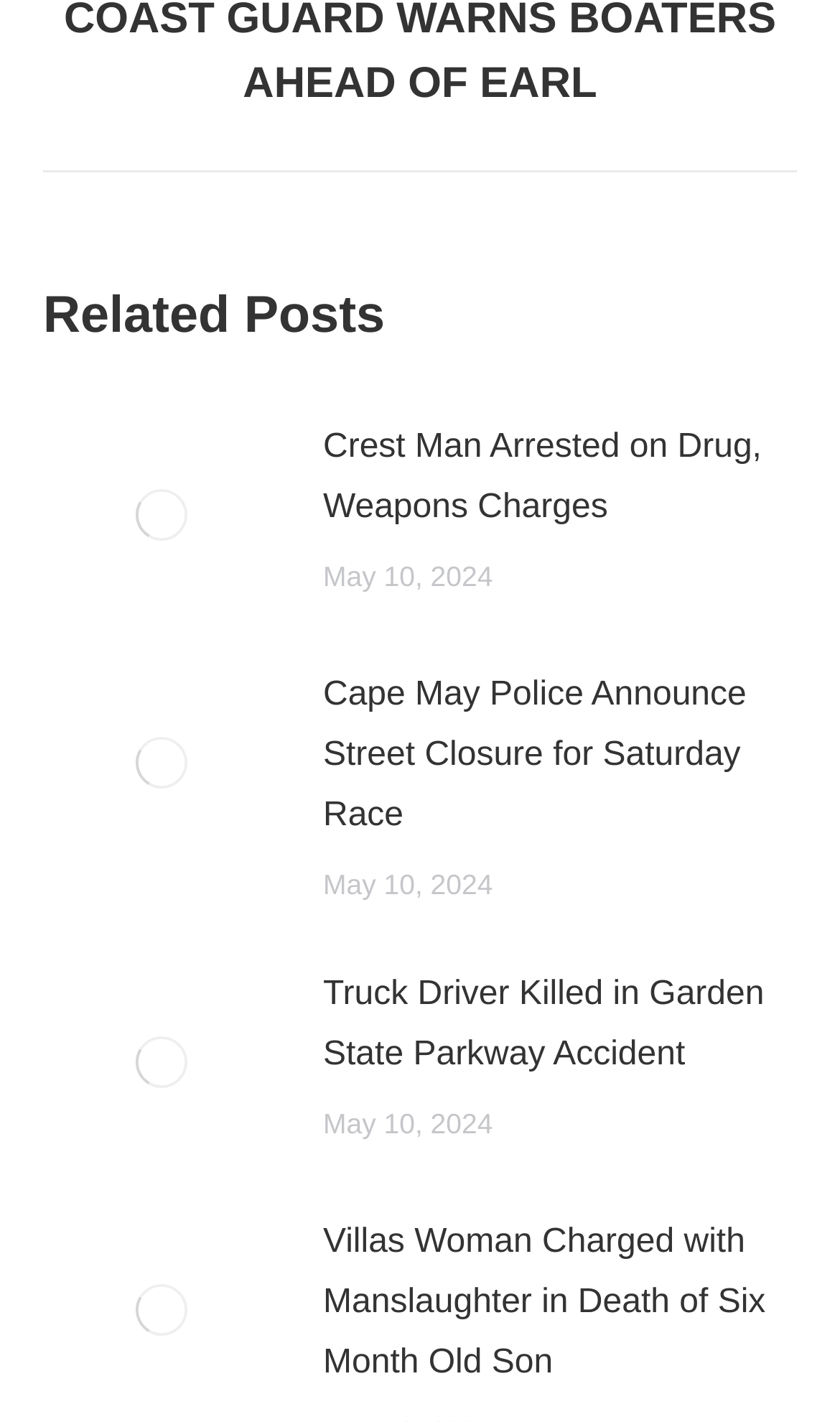Answer the question briefly using a single word or phrase: 
How many links are in the third article?

2